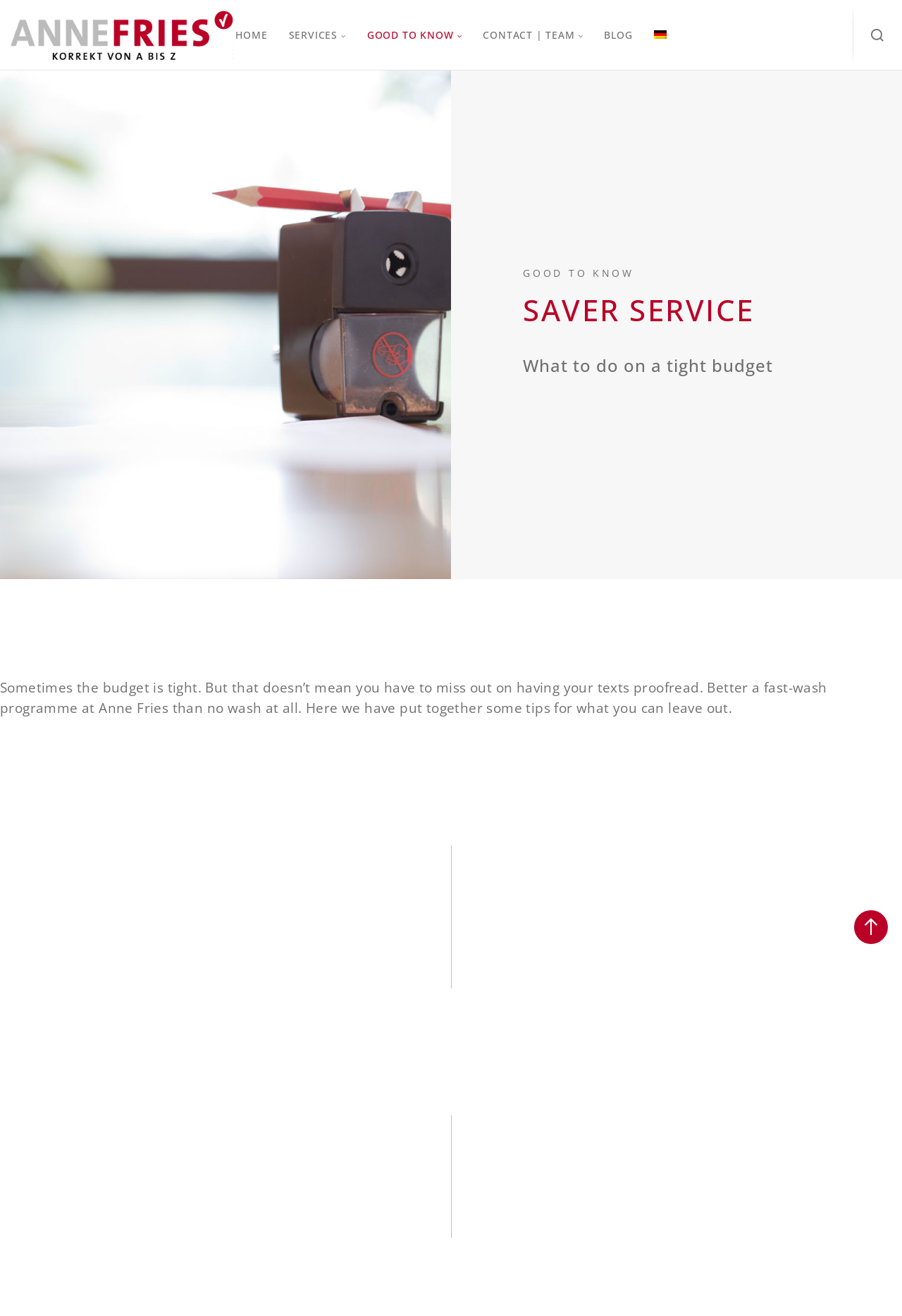Please identify the bounding box coordinates of the area I need to click to accomplish the following instruction: "Click the 'CONTACT | TEAM' link".

[0.524, 0.0, 0.658, 0.054]